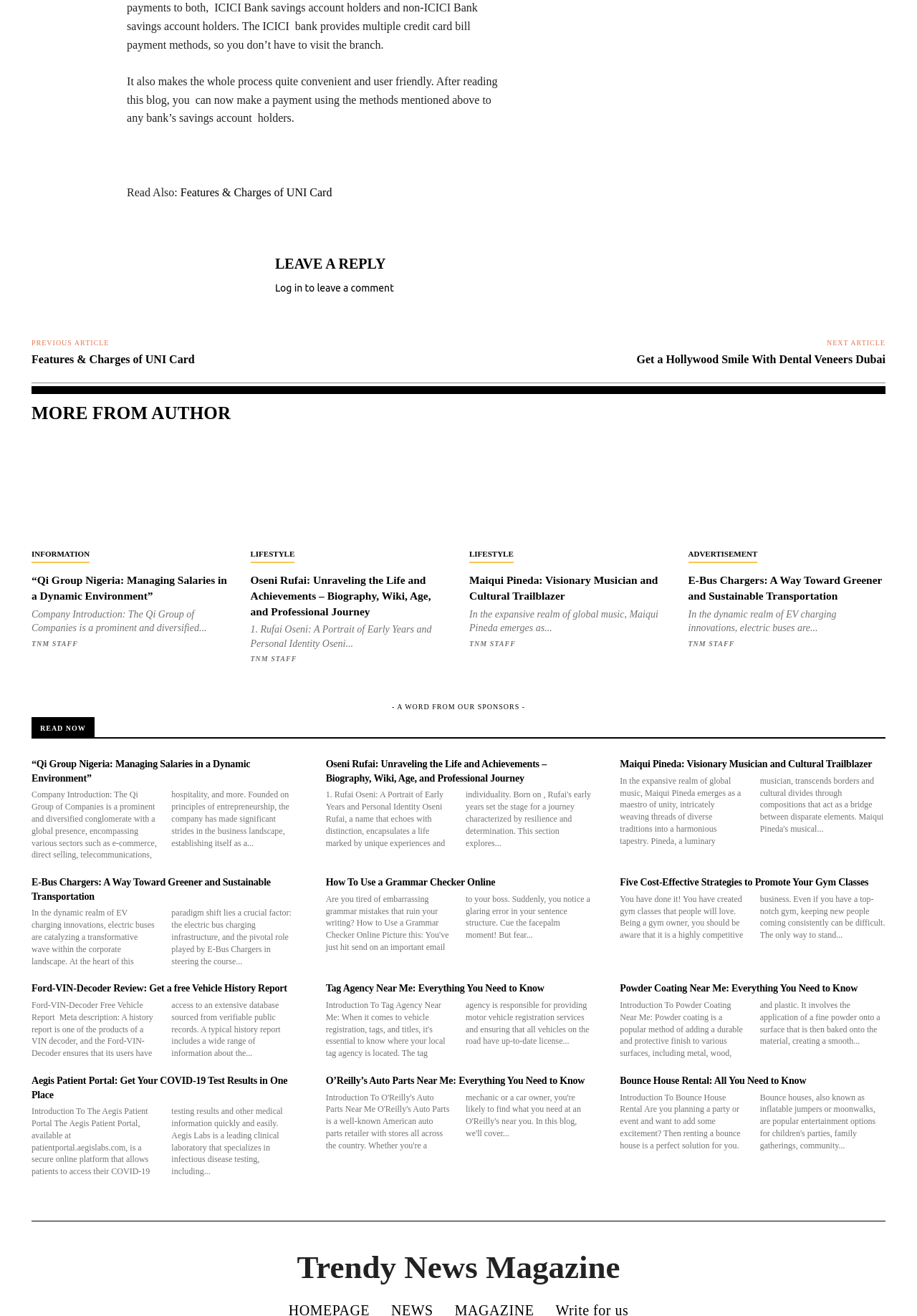Locate the bounding box coordinates of the area where you should click to accomplish the instruction: "Read more about Qi Group Nigeria".

[0.034, 0.335, 0.25, 0.41]